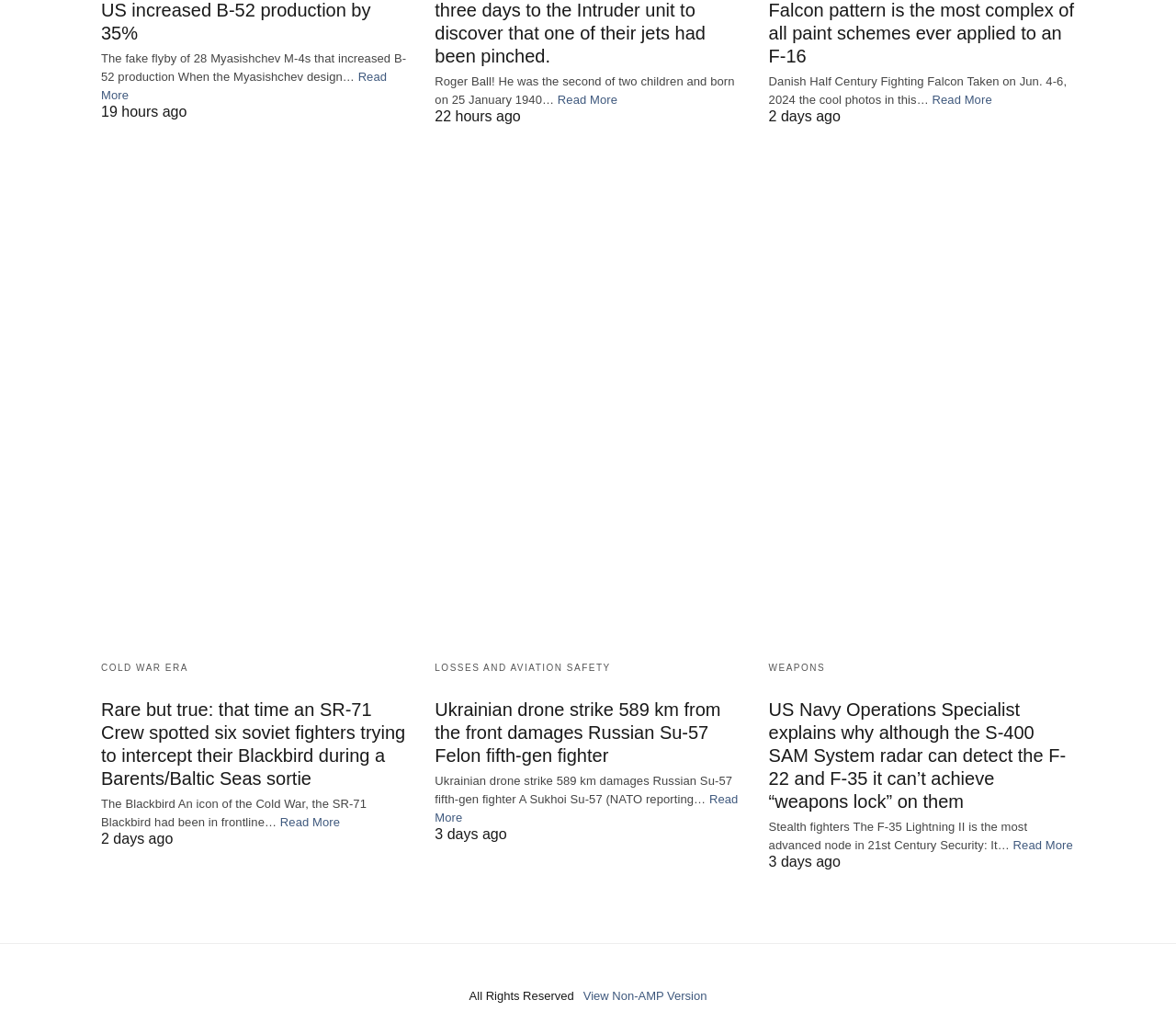What is the category of the article about the SR-71 Crew?
Please answer the question as detailed as possible.

The article about the SR-71 Crew is categorized under 'COLD WAR ERA', which can be inferred from the link element with the text 'COLD WAR ERA' that is located near the heading element with the text 'Rare but true: that time an SR-71 Crew spotted six soviet fighters trying to intercept their Blackbird during a Barents/Baltic Seas sortie'.